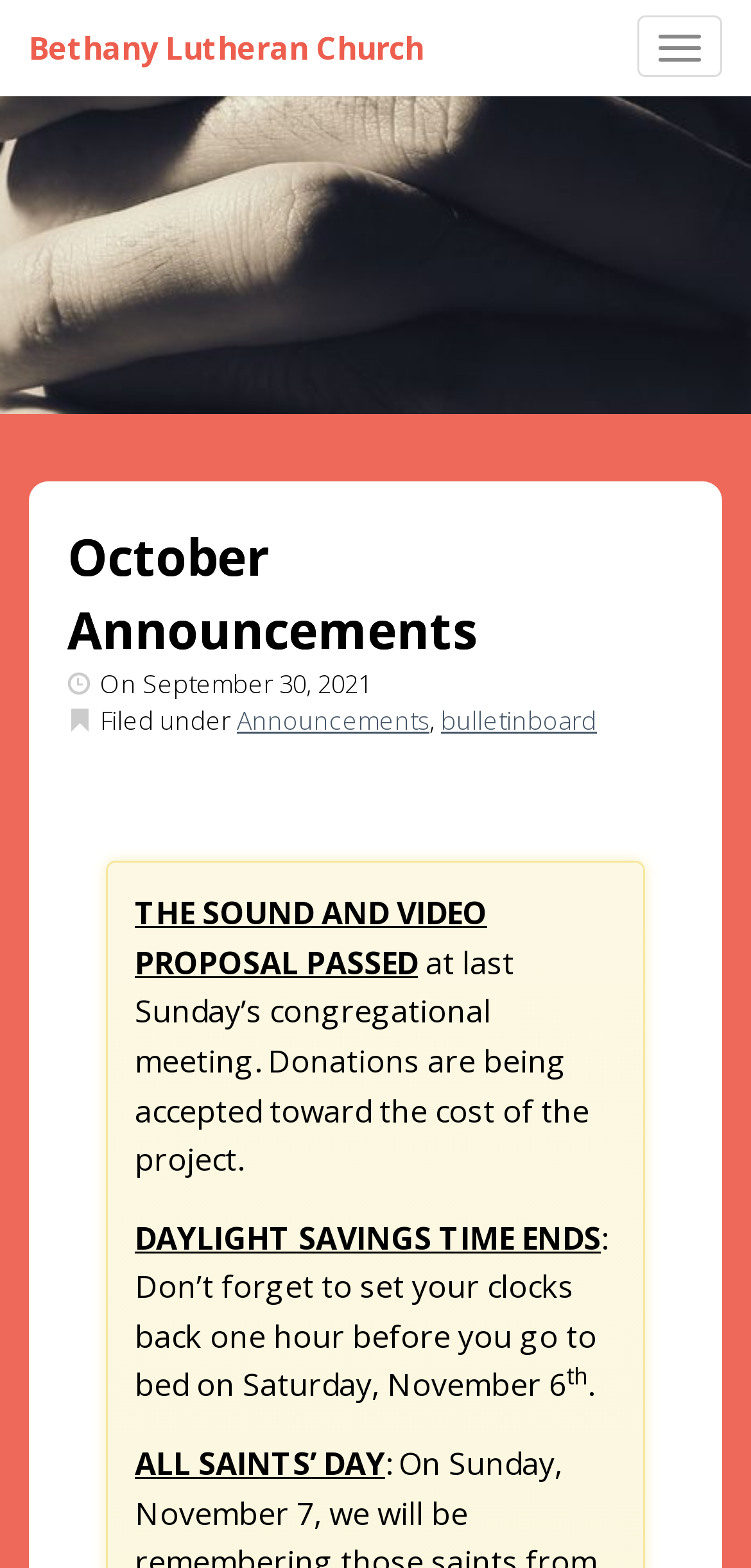Reply to the question below using a single word or brief phrase:
What is the name of the church?

Bethany Lutheran Church